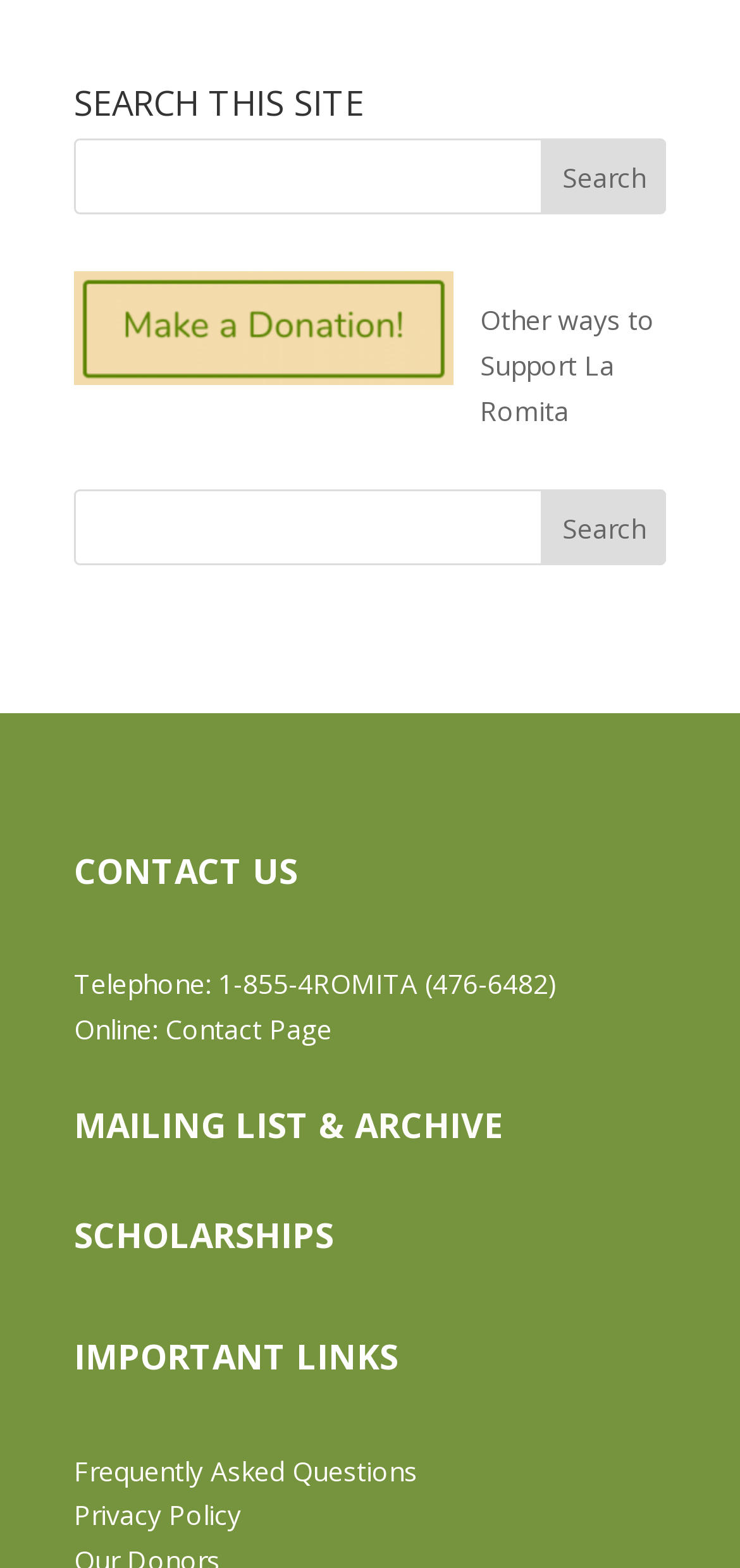Locate the bounding box coordinates of the clickable area to execute the instruction: "Subscribe to the mailing list". Provide the coordinates as four float numbers between 0 and 1, represented as [left, top, right, bottom].

[0.1, 0.703, 0.682, 0.732]